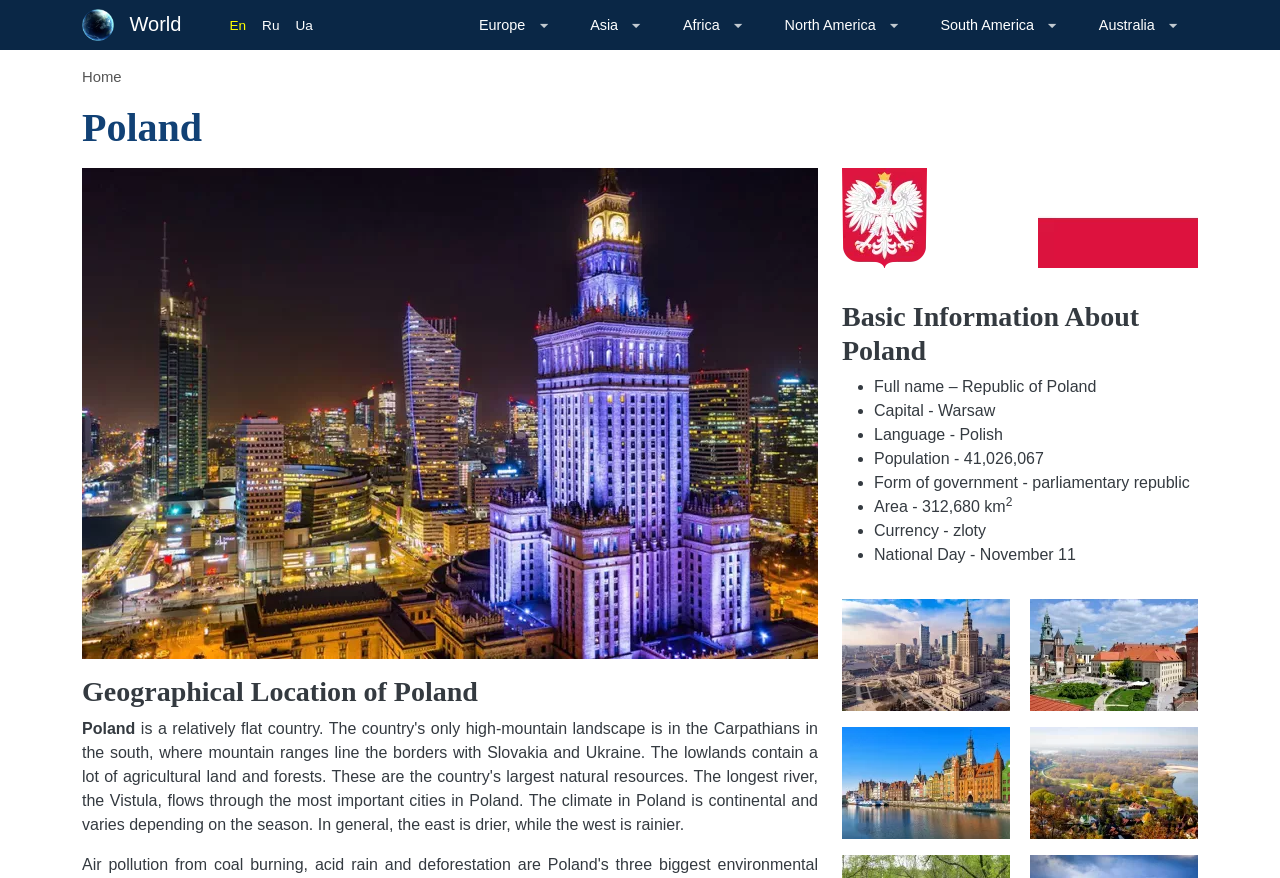Based on the image, provide a detailed response to the question:
What is the form of government in Poland?

The answer can be found in the section 'Basic Information About Poland' where it is listed as 'Form of government - parliamentary republic'.